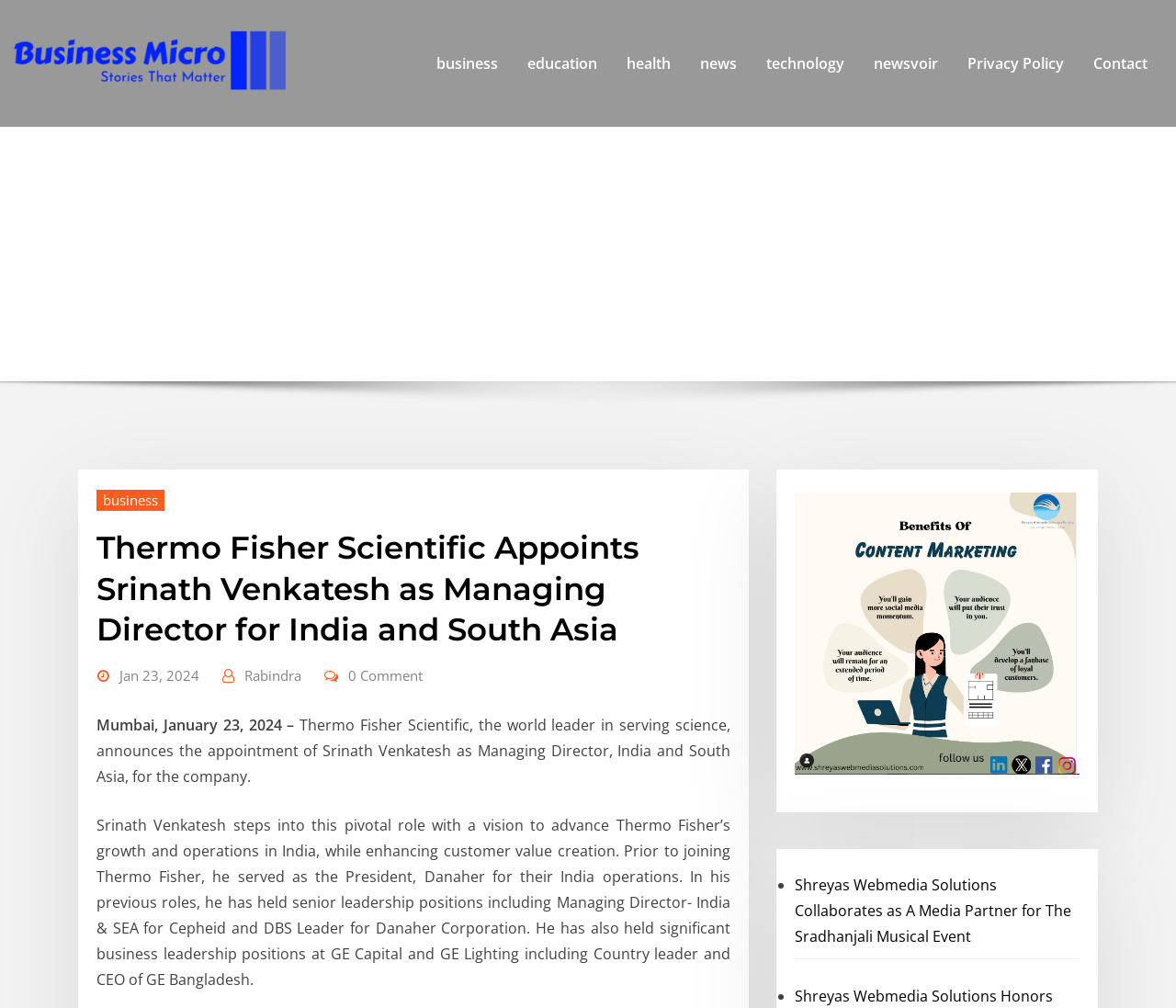Determine the bounding box coordinates for the element that should be clicked to follow this instruction: "Click on the 'business micro' link". The coordinates should be given as four float numbers between 0 and 1, in the format [left, top, right, bottom].

[0.012, 0.0, 0.246, 0.126]